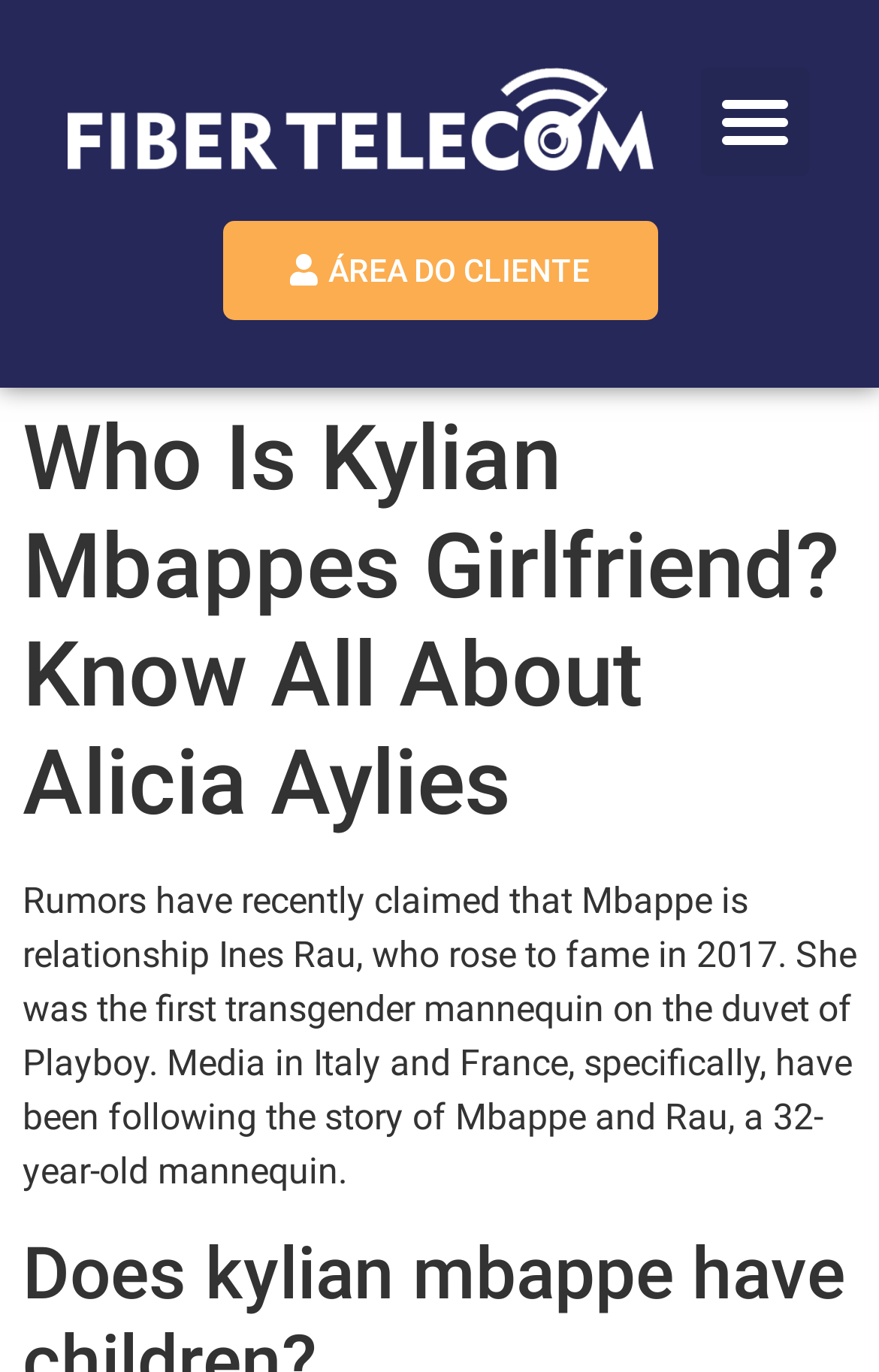Given the webpage screenshot and the description, determine the bounding box coordinates (top-left x, top-left y, bottom-right x, bottom-right y) that define the location of the UI element matching this description: Menu

[0.797, 0.049, 0.921, 0.128]